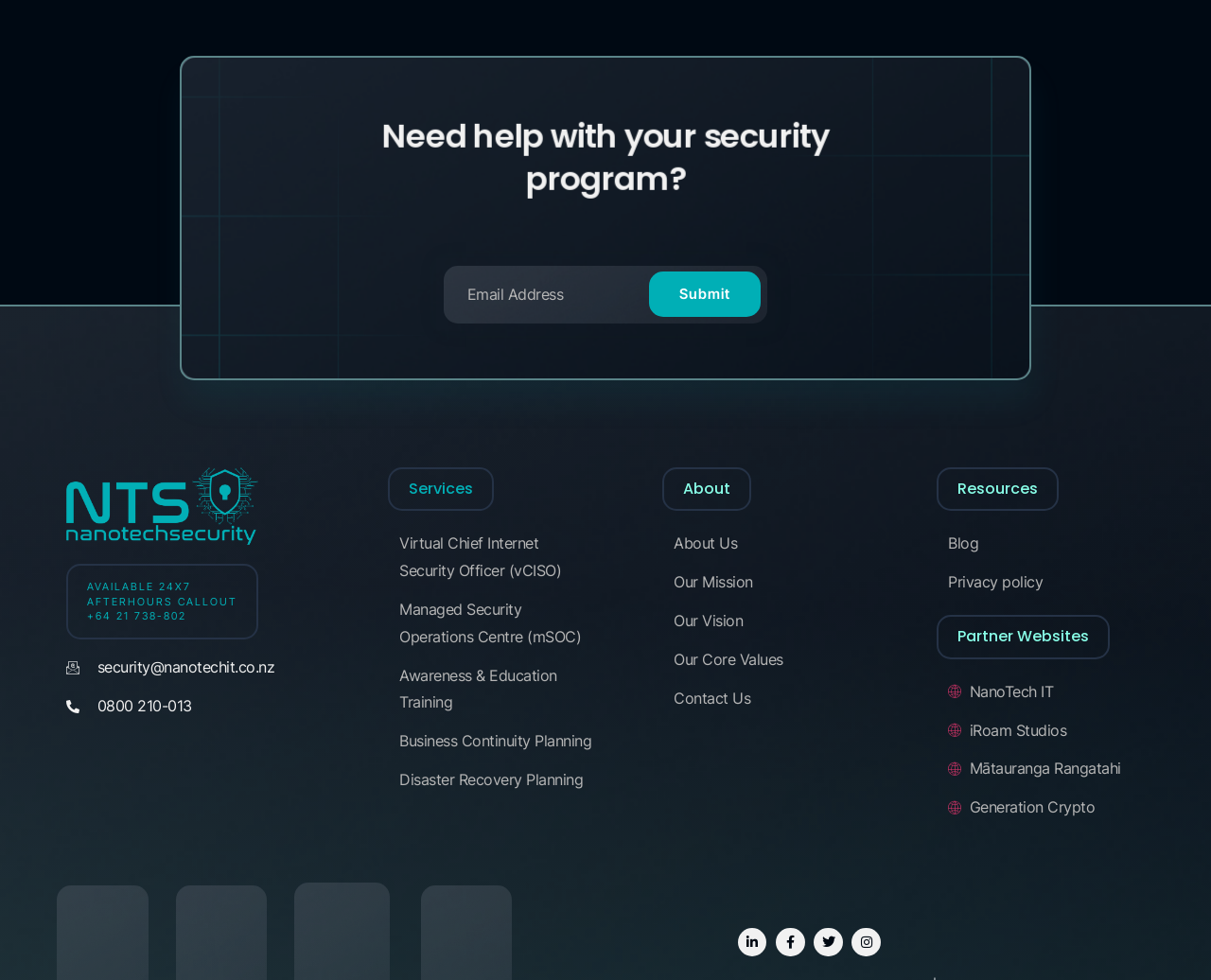Bounding box coordinates are specified in the format (top-left x, top-left y, bottom-right x, bottom-right y). All values are floating point numbers bounded between 0 and 1. Please provide the bounding box coordinate of the region this sentence describes: Managed Security Operations Centre (mSOC)

[0.33, 0.608, 0.492, 0.664]